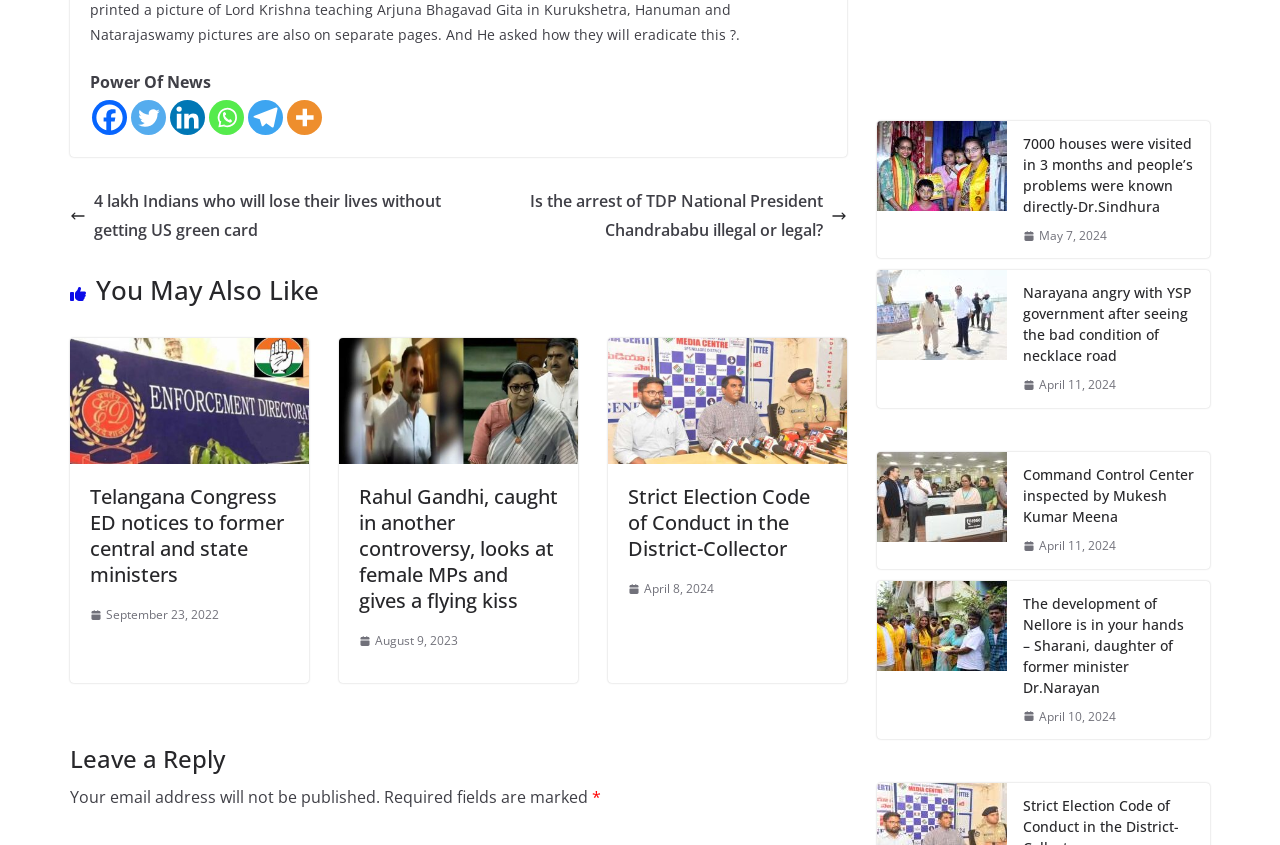What is the name of the website?
Please respond to the question with a detailed and thorough explanation.

The name of the website is 'Power Of News' which is indicated by the StaticText element with ID 554 at the top of the webpage.